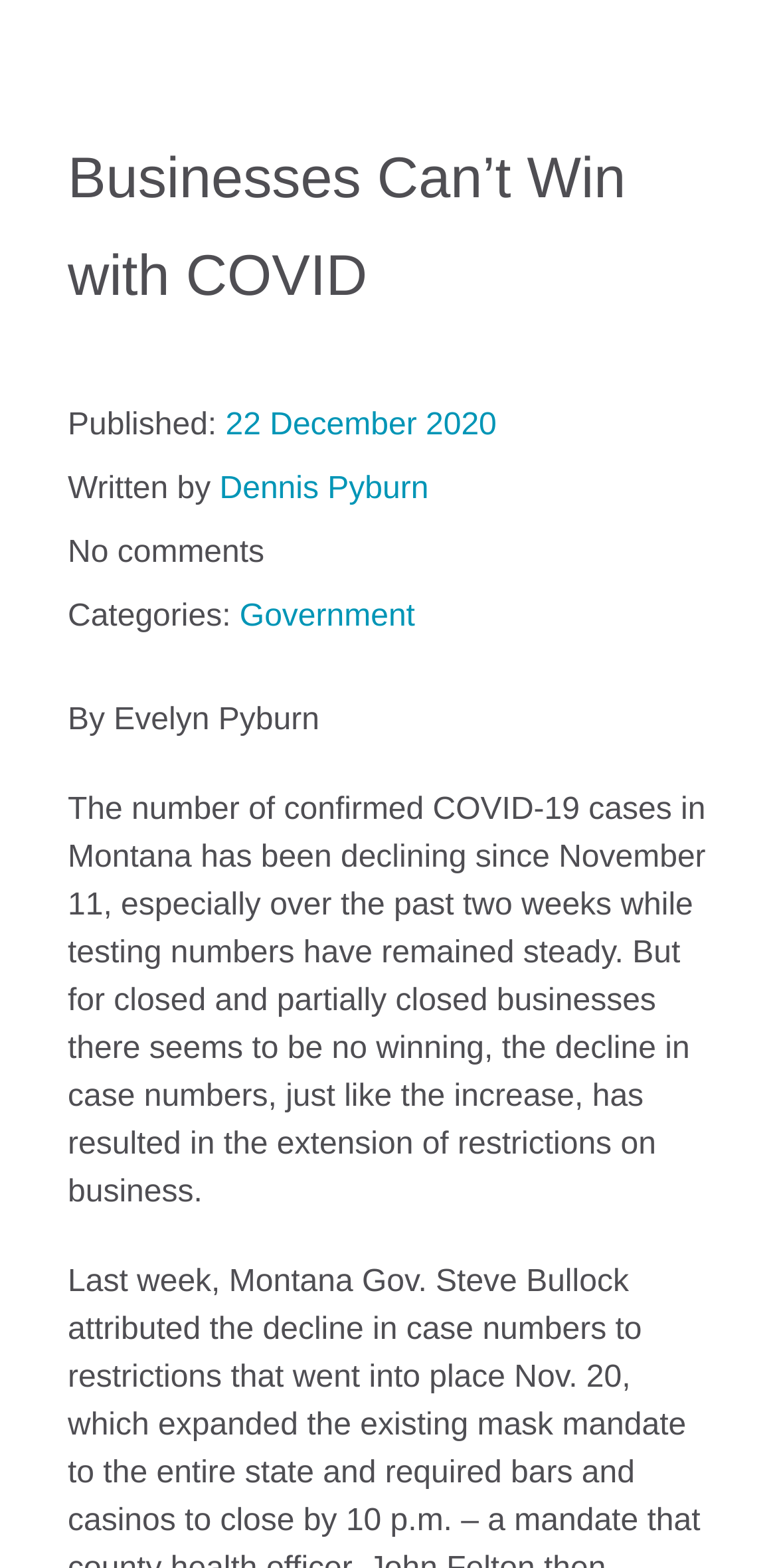Please examine the image and answer the question with a detailed explanation:
Who is the person mentioned in the article?

I found the person's name by reading the article's content. The name is mentioned in the first sentence of the article, indicating that the person is relevant to the topic being discussed.